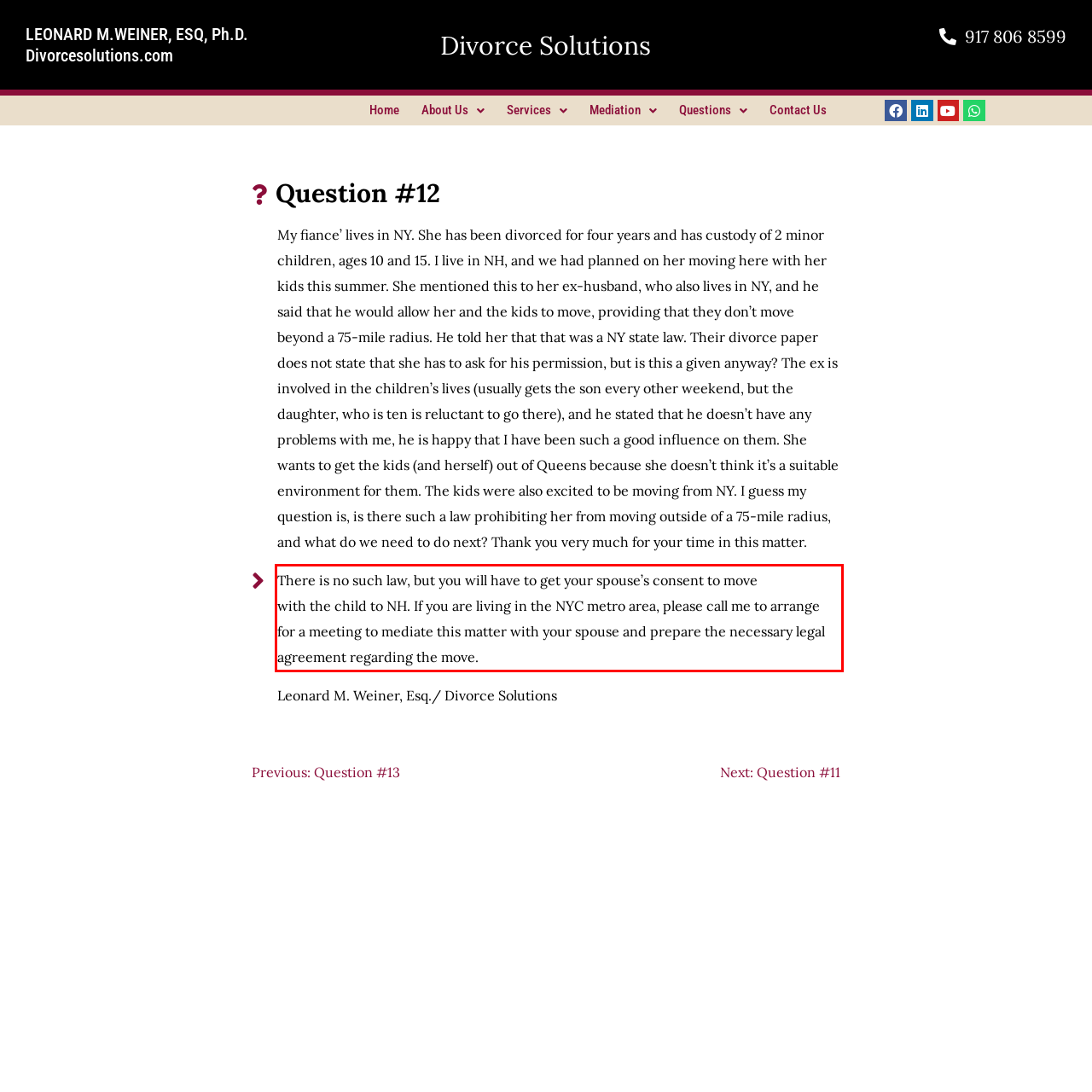Examine the webpage screenshot and use OCR to recognize and output the text within the red bounding box.

There is no such law, but you will have to get your spouse’s consent to move with the child to NH. If you are living in the NYC metro area, please call me to arrange for a meeting to mediate this matter with your spouse and prepare the necessary legal agreement regarding the move.